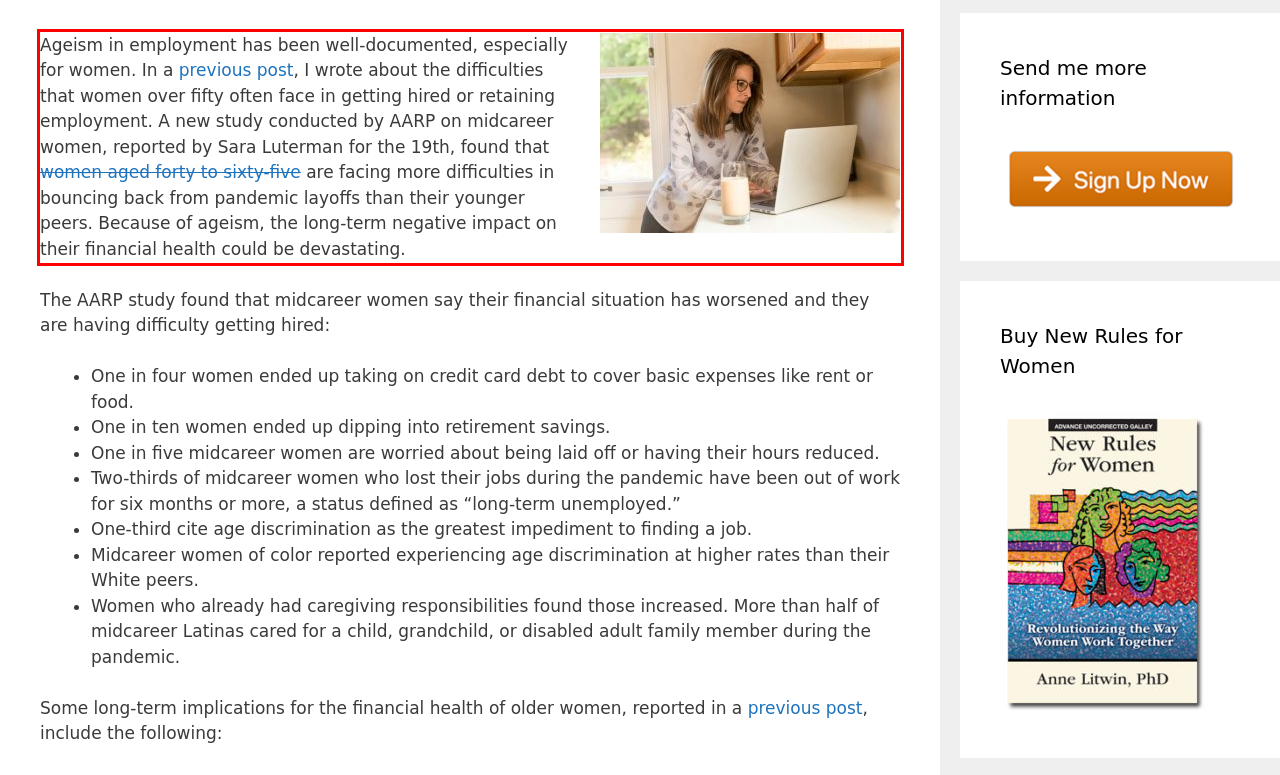You have a webpage screenshot with a red rectangle surrounding a UI element. Extract the text content from within this red bounding box.

Ageism in employment has been well-documented, especially for women. In a previous post, I wrote about the difficulties that women over fifty often face in getting hired or retaining employment. A new study conducted by AARP on midcareer women, reported by Sara Luterman for the 19th, found that women aged forty to sixty-five are facing more difficulties in bouncing back from pandemic layoffs than their younger peers. Because of ageism, the long-term negative impact on their financial health could be devastating.